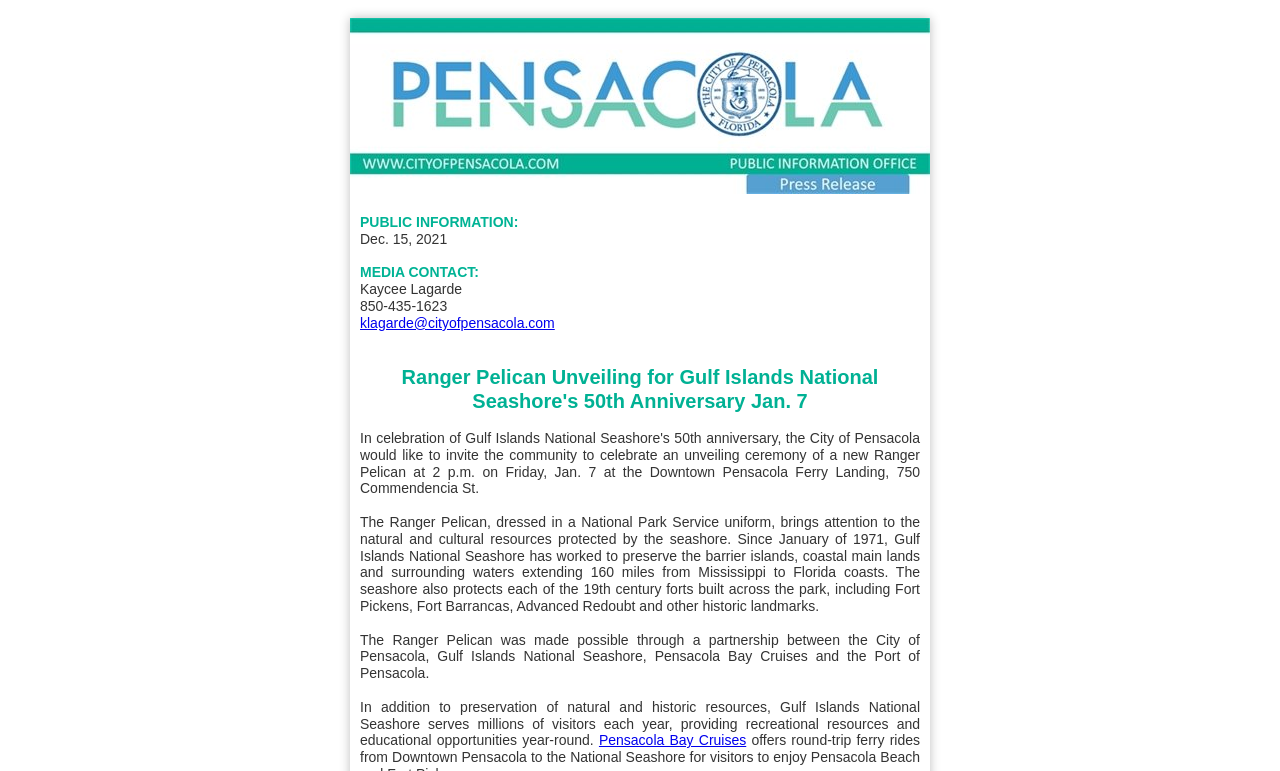Refer to the image and provide an in-depth answer to the question:
What is the purpose of the Gulf Islands National Seashore?

The Gulf Islands National Seashore serves multiple purposes, including the preservation of natural and historic resources, as well as providing recreational resources and educational opportunities to millions of visitors each year.